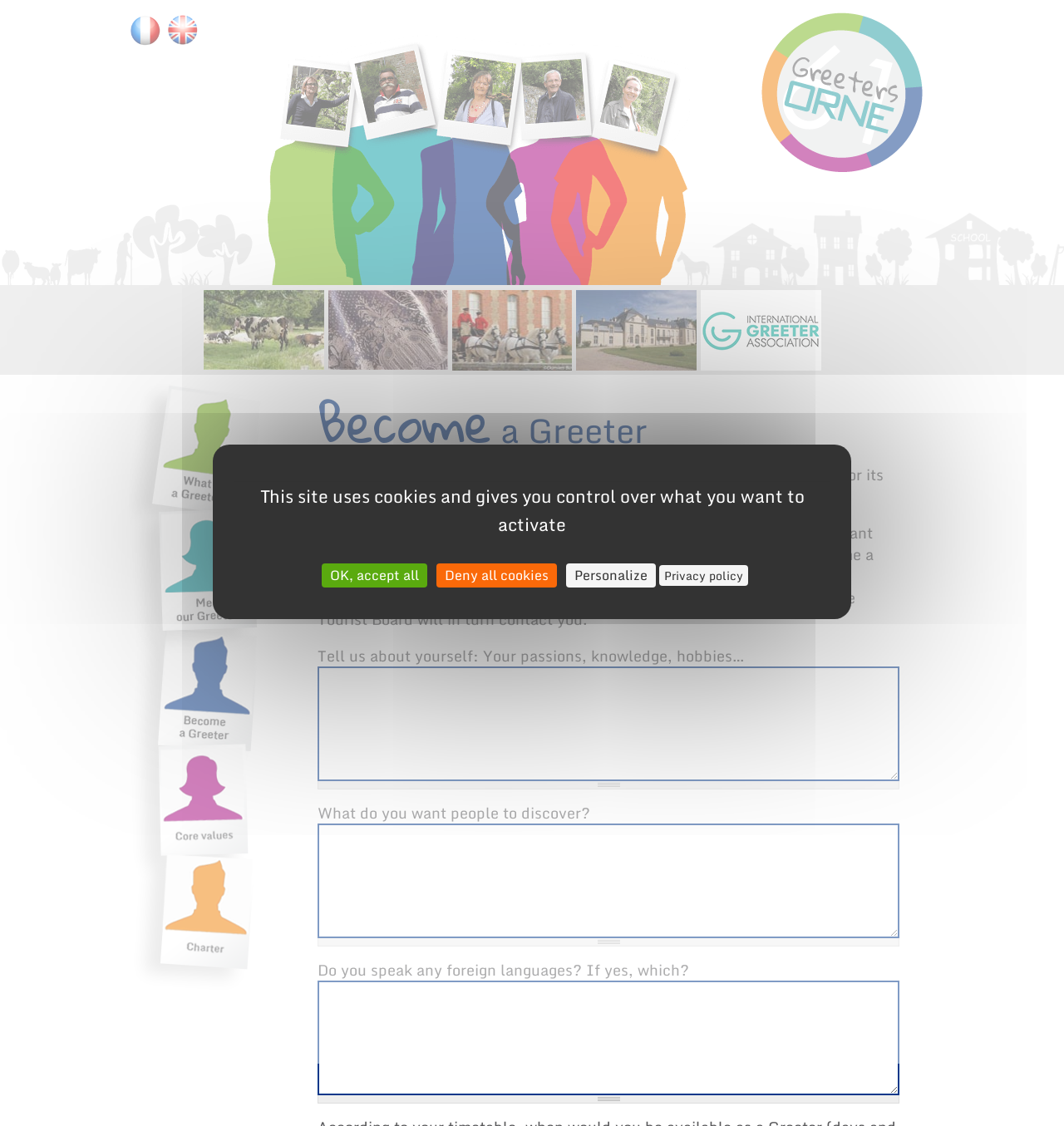Could you determine the bounding box coordinates of the clickable element to complete the instruction: "Click the link to learn about the International Greeter Association"? Provide the coordinates as four float numbers between 0 and 1, i.e., [left, top, right, bottom].

[0.659, 0.313, 0.772, 0.335]